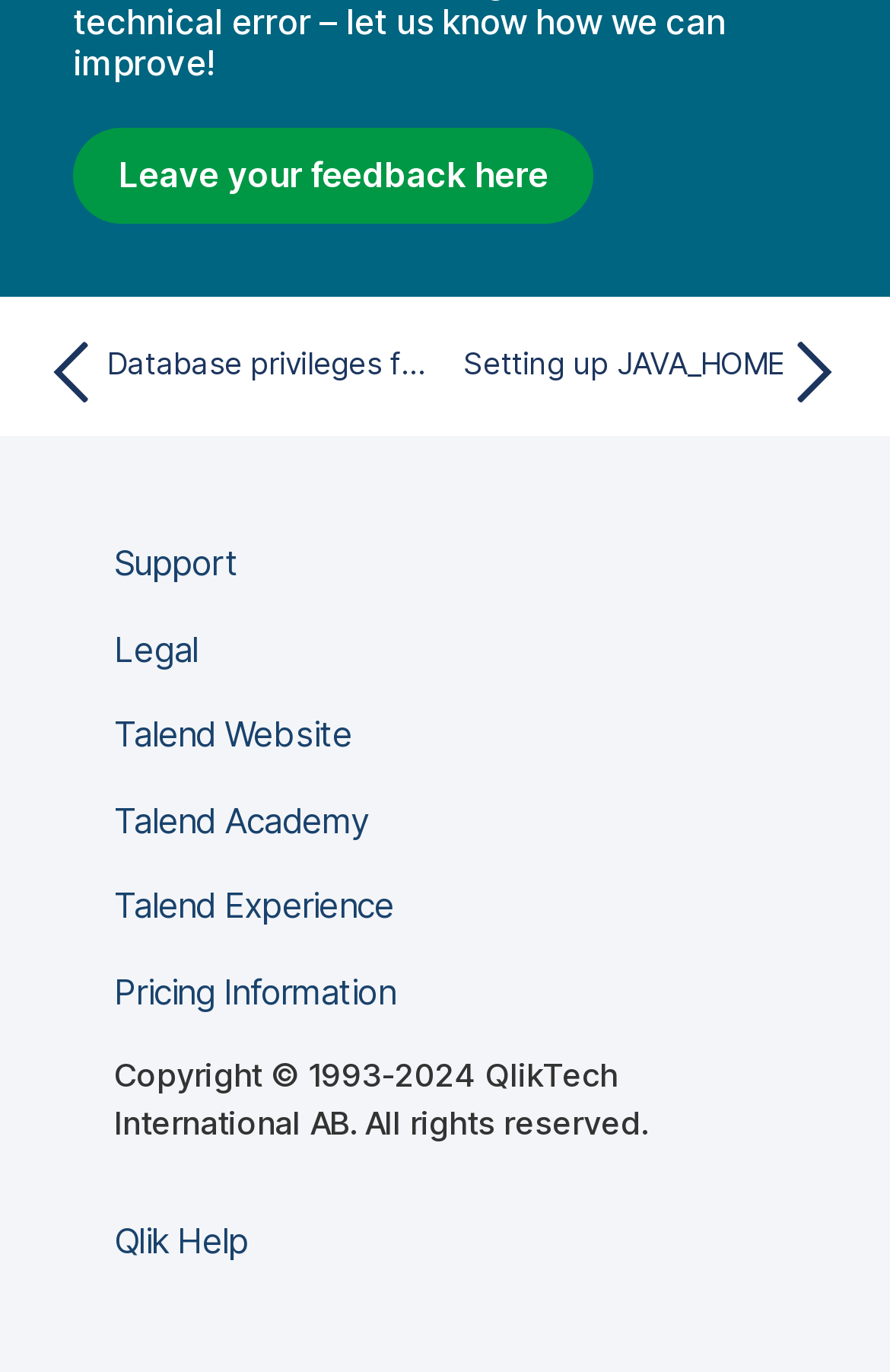Find the bounding box coordinates of the element to click in order to complete the given instruction: "Go to next topic."

[0.509, 0.25, 0.962, 0.294]